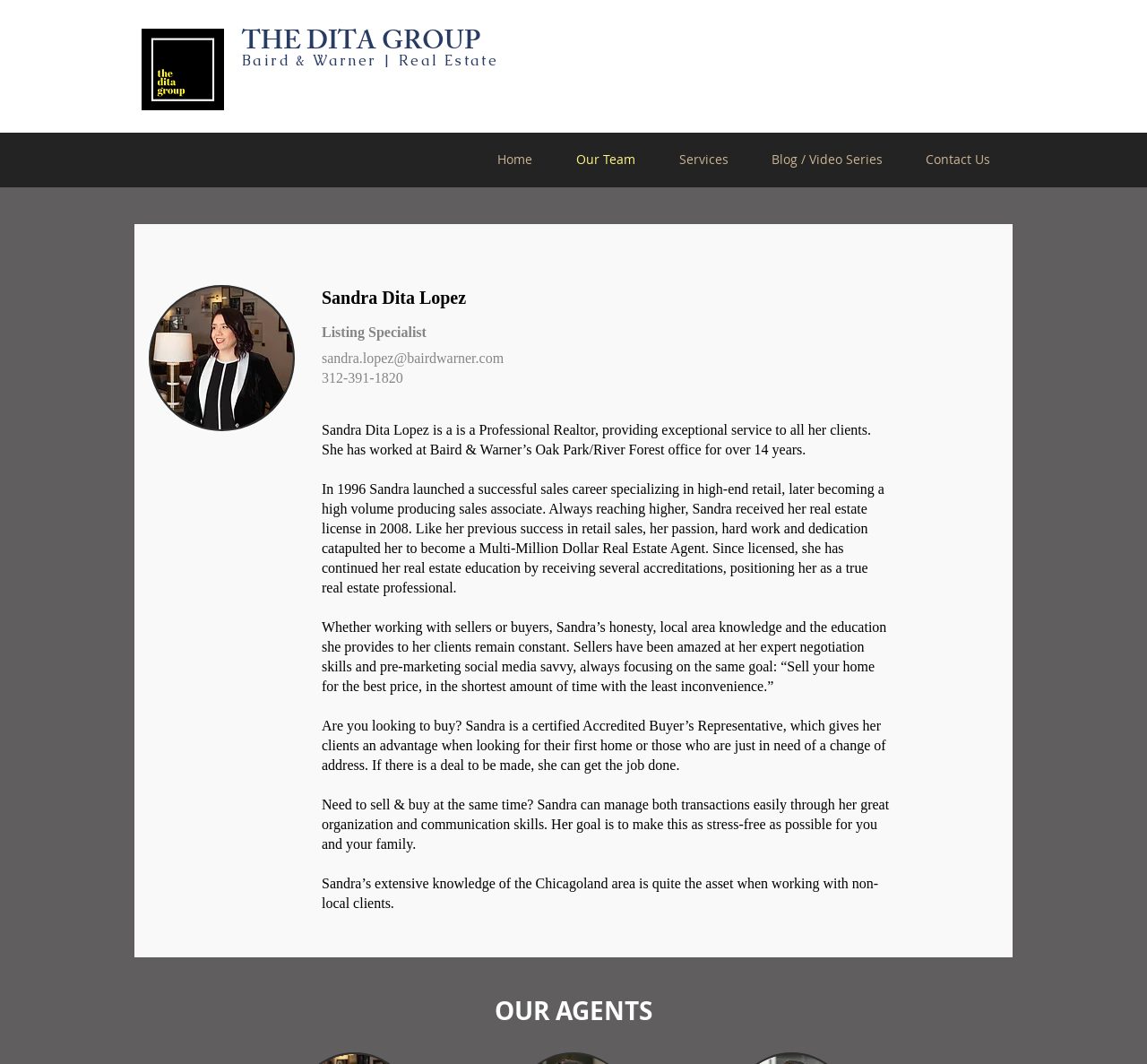What is the name of the real estate company Sandra Dita Lopez works for?
Answer with a single word or short phrase according to what you see in the image.

Baird & Warner